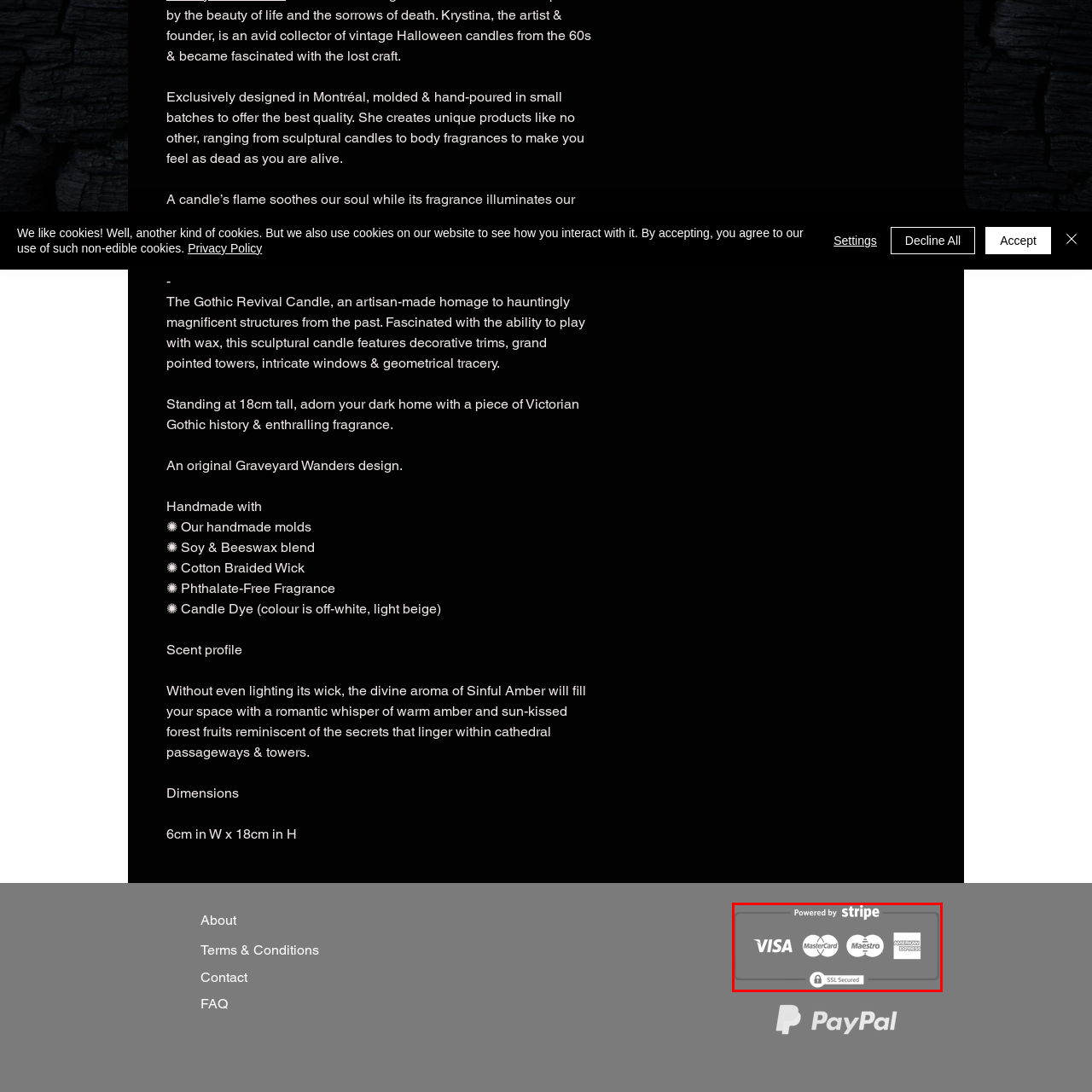Provide a thorough description of the scene captured within the red rectangle.

The image displays a payment options banner featuring the logo "Powered by Stripe" at the top, indicating the payment processing service being utilized. Below this, recognizable card icons show the accepted methods of payment: Visa, MasterCard, Maestro, and American Express. At the bottom of the image, a shield icon signifies that transactions are secured with SSL encryption, providing a layer of security for users making payments. This banner effectively assures customers of safe and flexible payment options for their purchases.